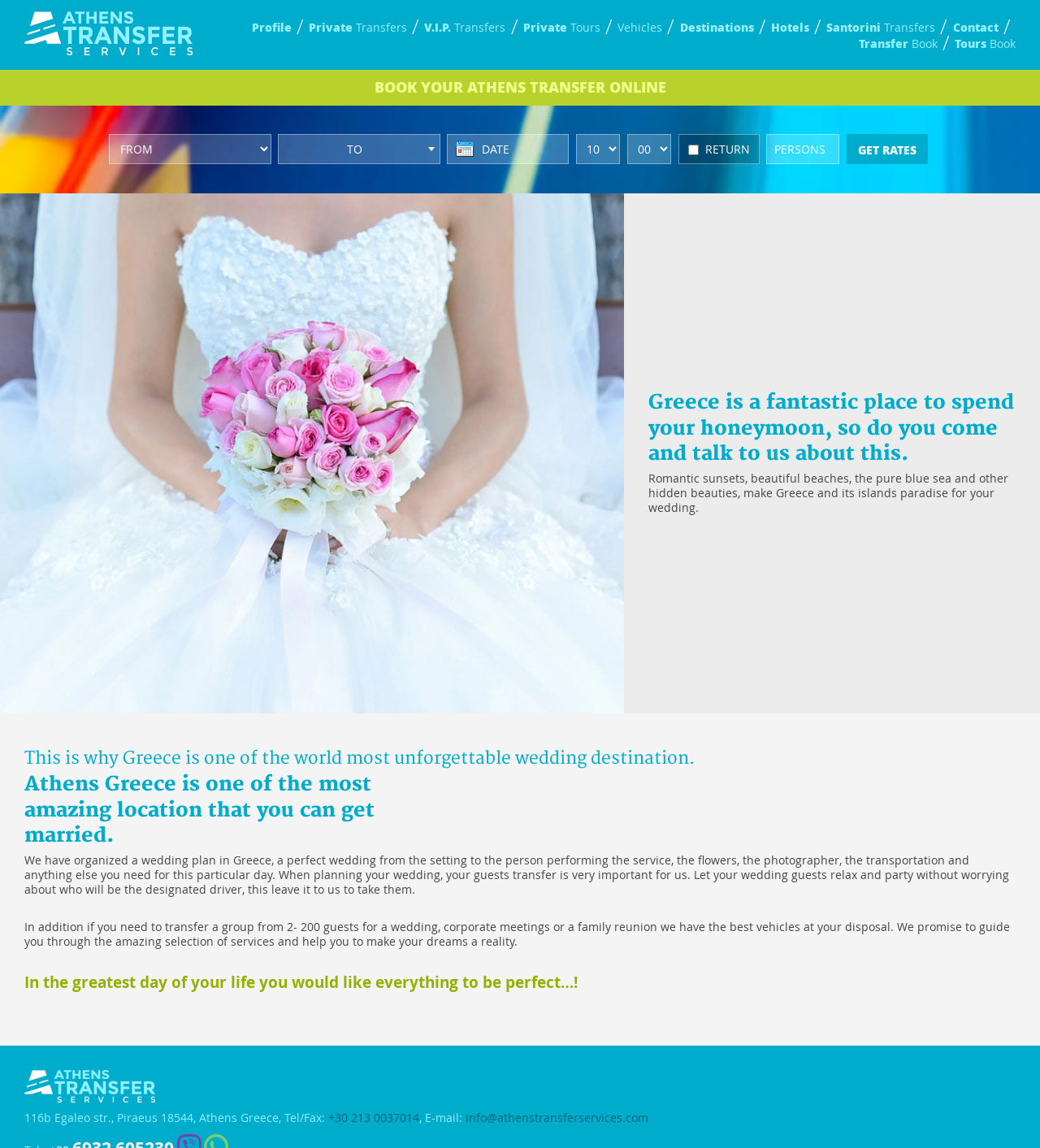Find the bounding box coordinates of the element to click in order to complete this instruction: "Book your Athens transfer online". The bounding box coordinates must be four float numbers between 0 and 1, denoted as [left, top, right, bottom].

[0.0, 0.061, 1.0, 0.092]